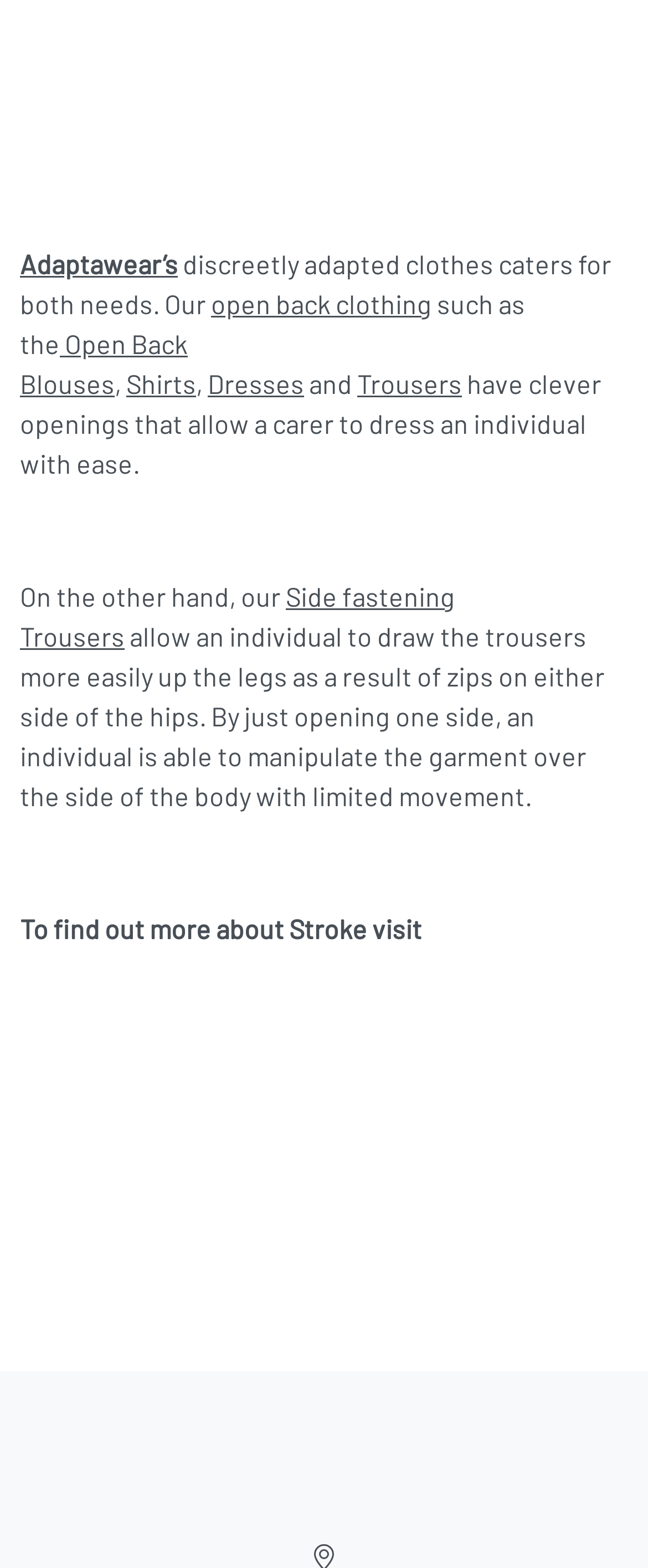Find the bounding box coordinates for the area that should be clicked to accomplish the instruction: "Visit Adaptawear Dark Logo".

[0.031, 0.917, 0.969, 0.962]